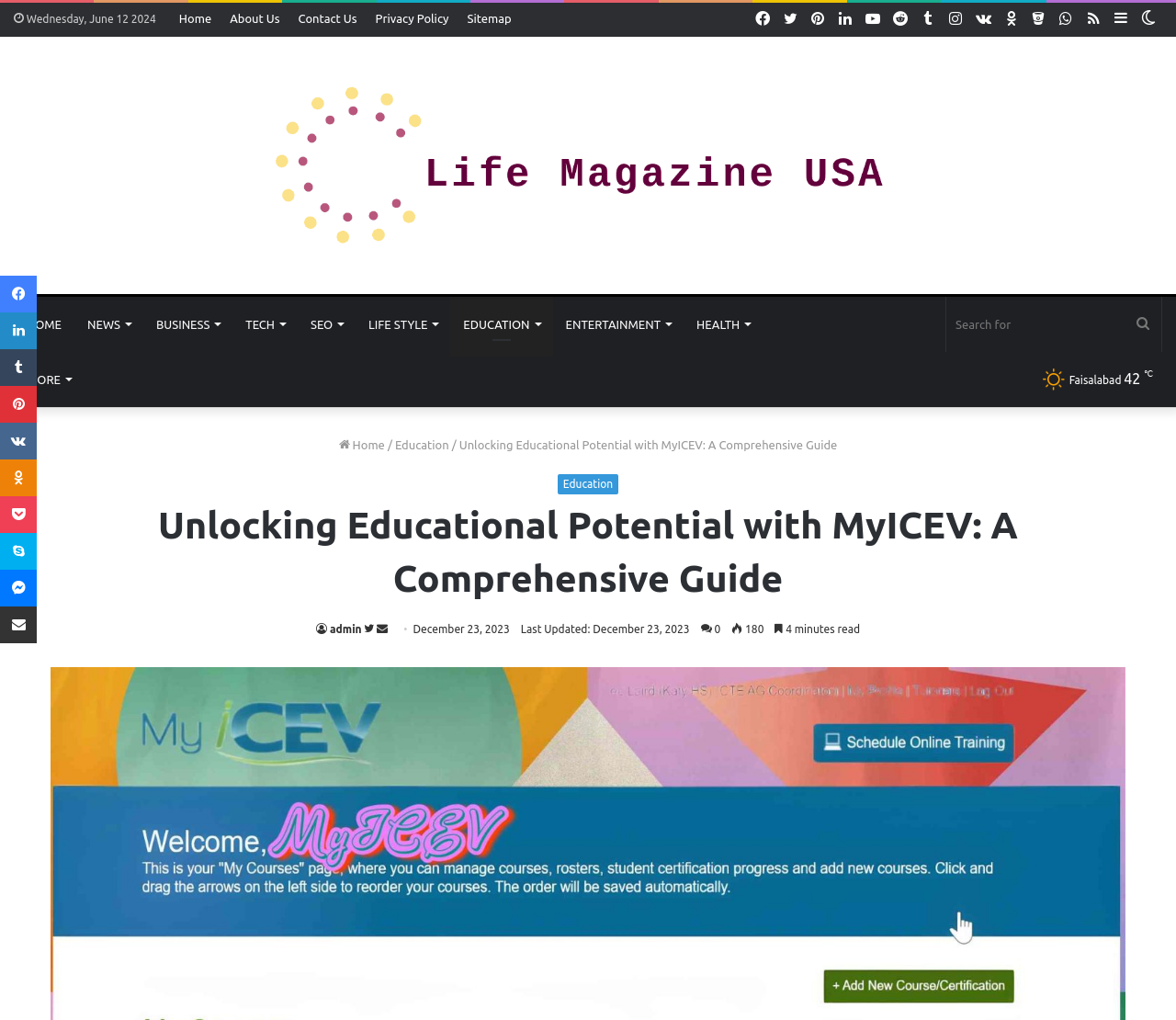Find and extract the text of the primary heading on the webpage.

Unlocking Educational Potential with MyICEV: A Comprehensive Guide